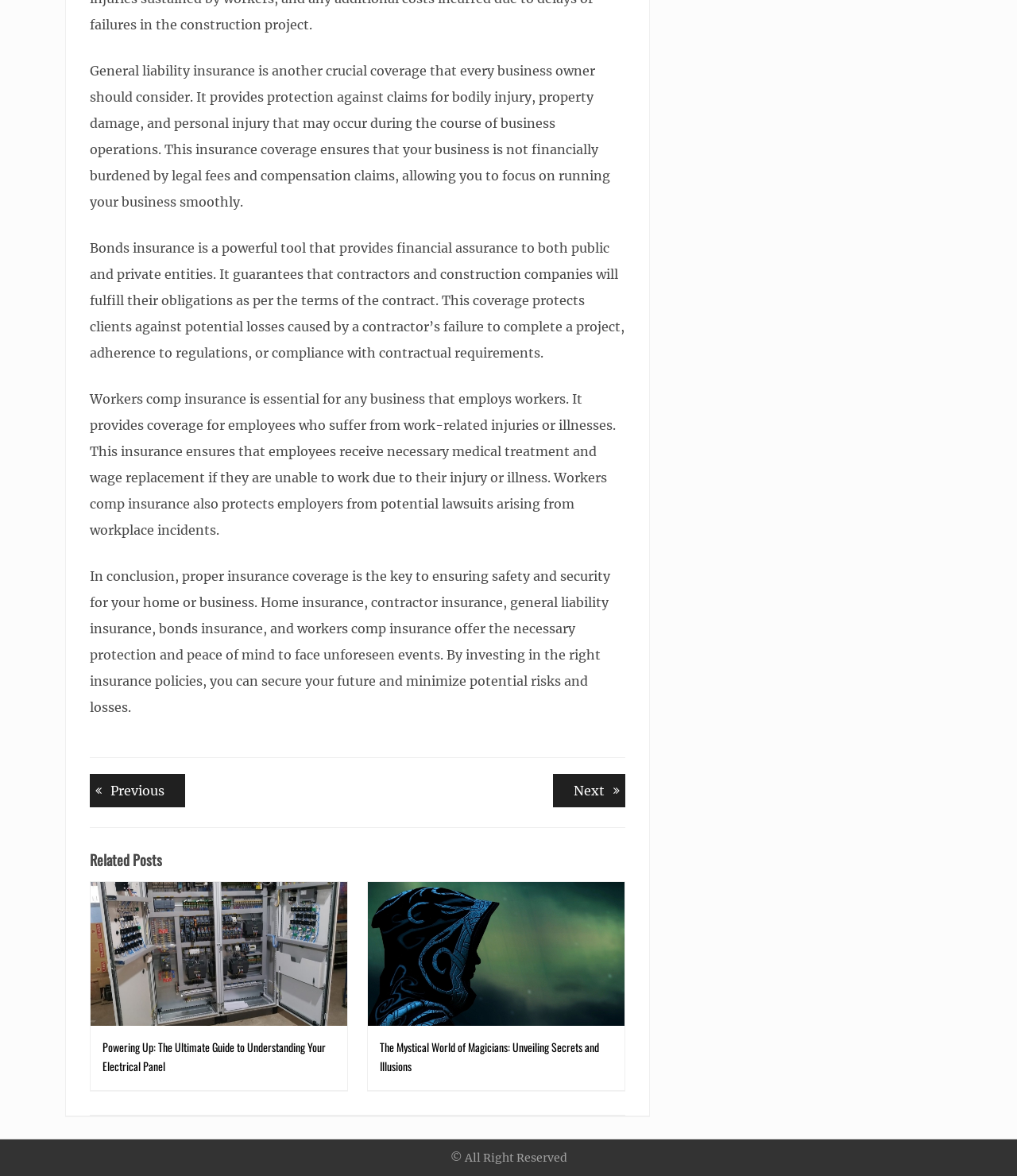Given the element description, predict the bounding box coordinates in the format (top-left x, top-left y, bottom-right x, bottom-right y), using floating point numbers between 0 and 1: Previous Previous post:

[0.088, 0.658, 0.182, 0.687]